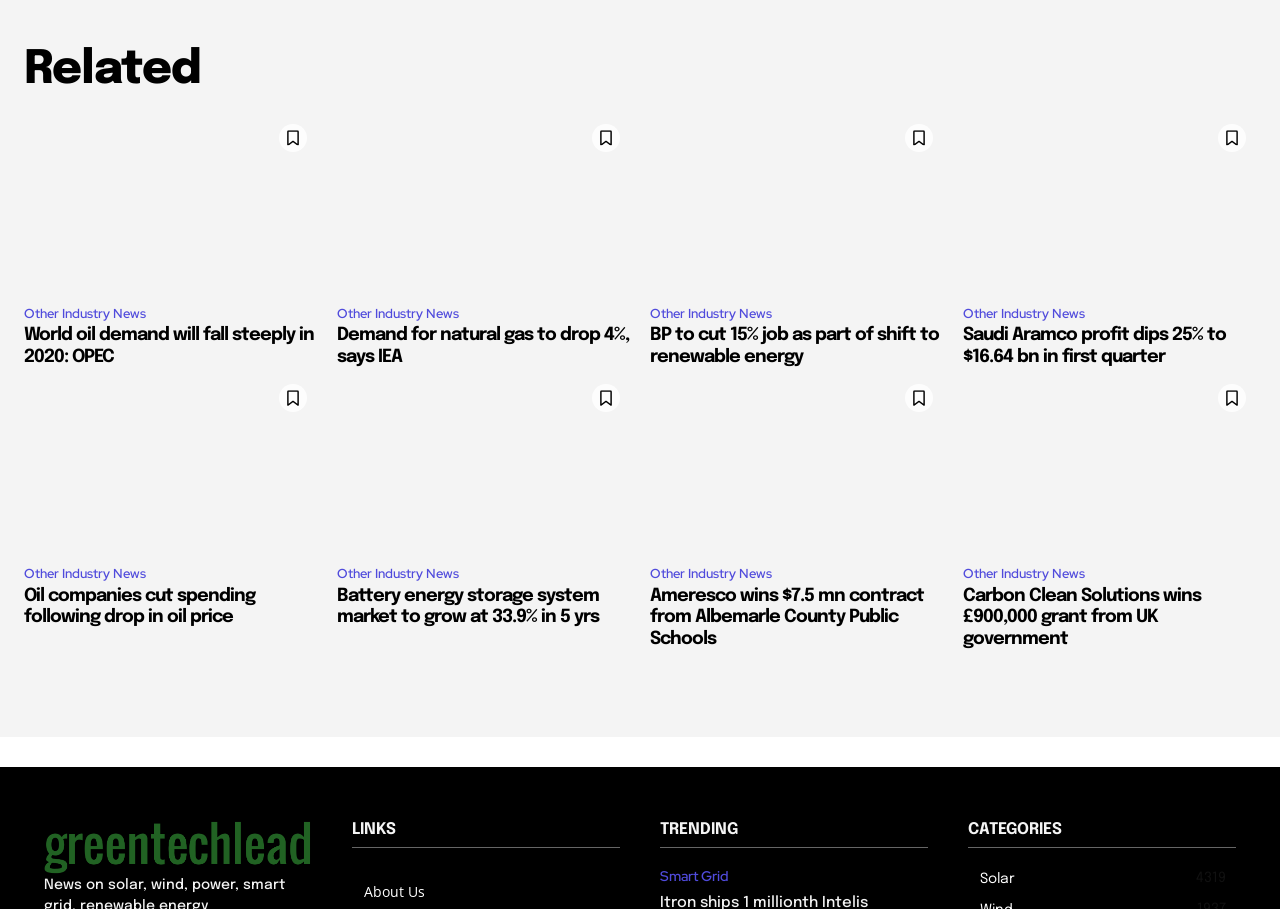Provide the bounding box coordinates in the format (top-left x, top-left y, bottom-right x, bottom-right y). All values are floating point numbers between 0 and 1. Determine the bounding box coordinate of the UI element described as: Smart Grid

[0.516, 0.955, 0.57, 0.974]